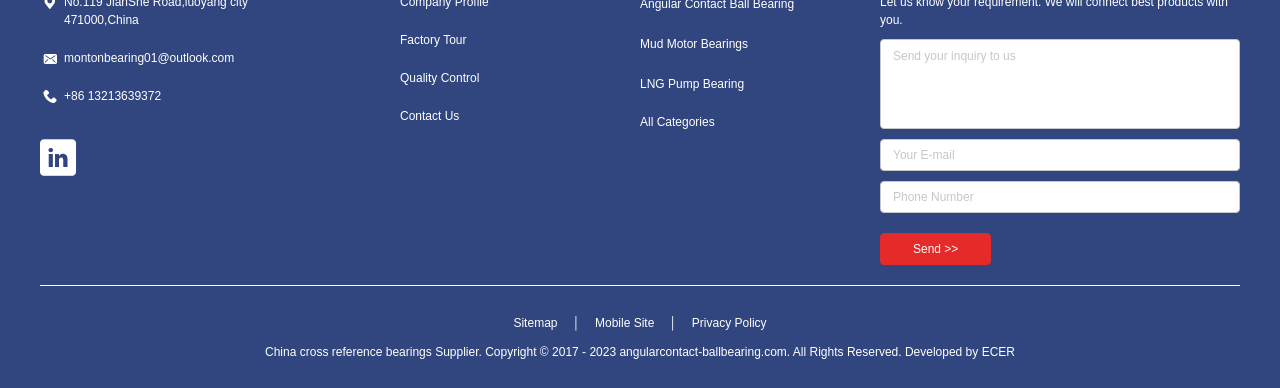Please identify the coordinates of the bounding box for the clickable region that will accomplish this instruction: "Check all categories".

[0.5, 0.291, 0.625, 0.338]